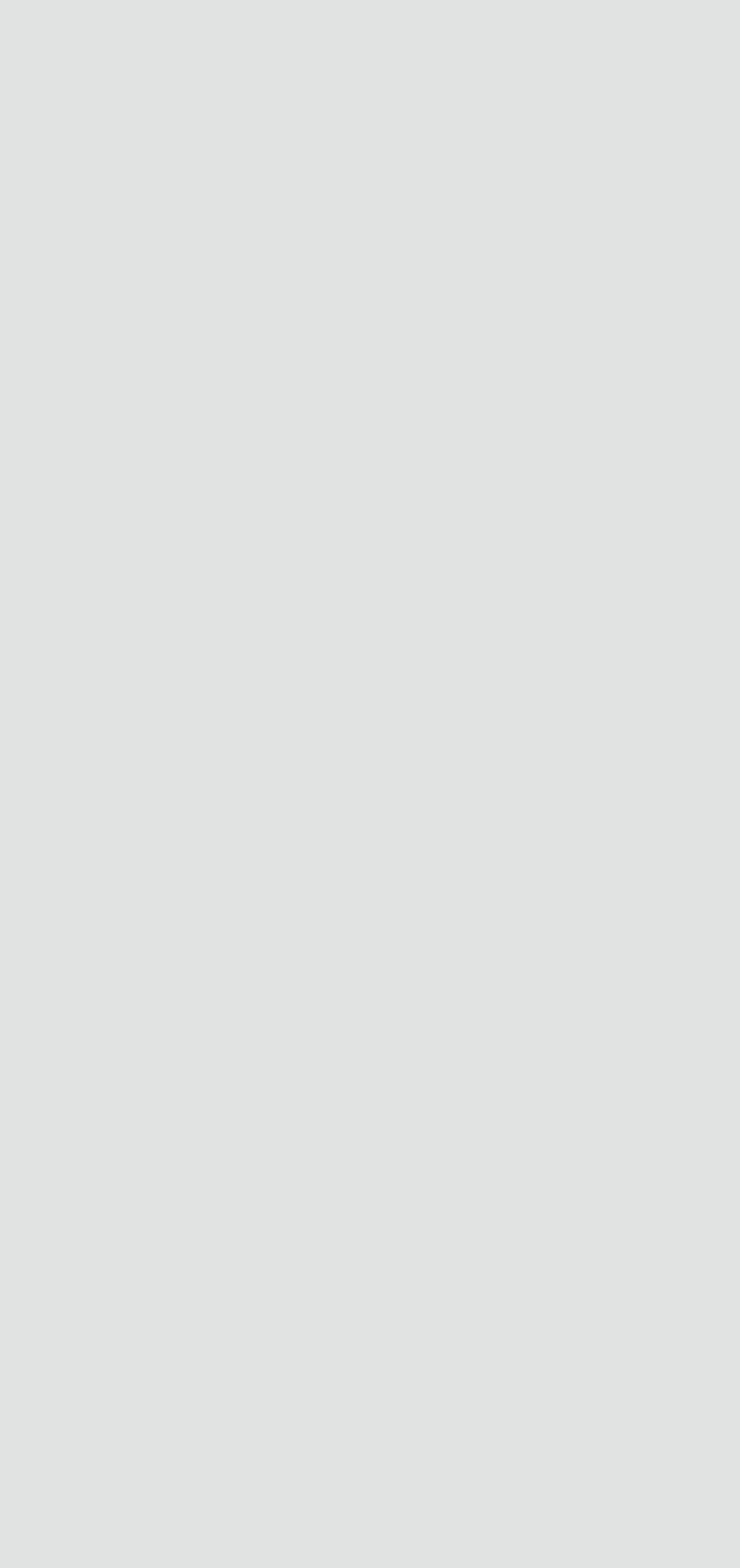Could you highlight the region that needs to be clicked to execute the instruction: "Click on Siemens Motor Repairs"?

[0.105, 0.198, 0.531, 0.222]